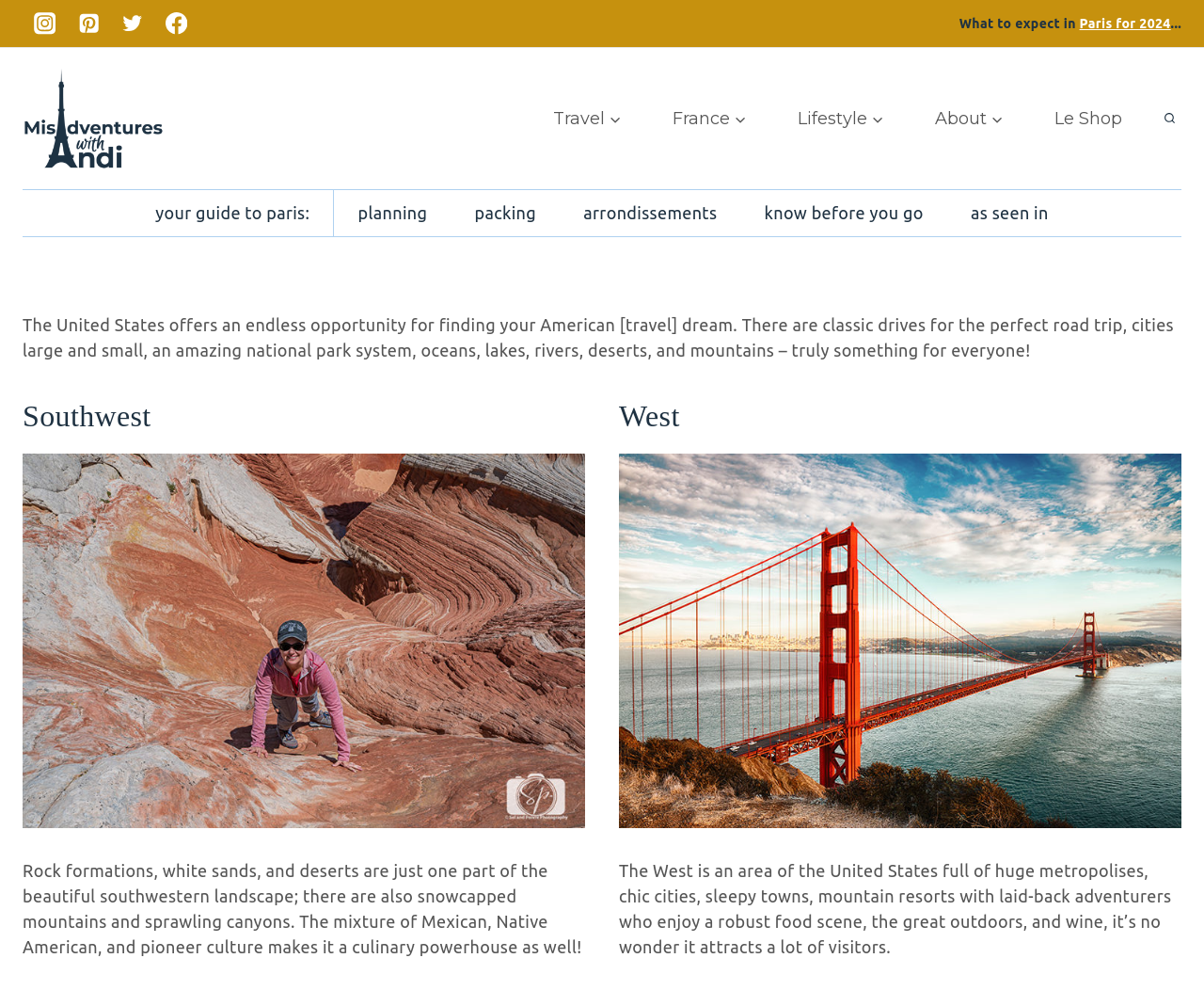Given the webpage screenshot and the description, determine the bounding box coordinates (top-left x, top-left y, bottom-right x, bottom-right y) that define the location of the UI element matching this description: Search

[0.961, 0.107, 0.981, 0.132]